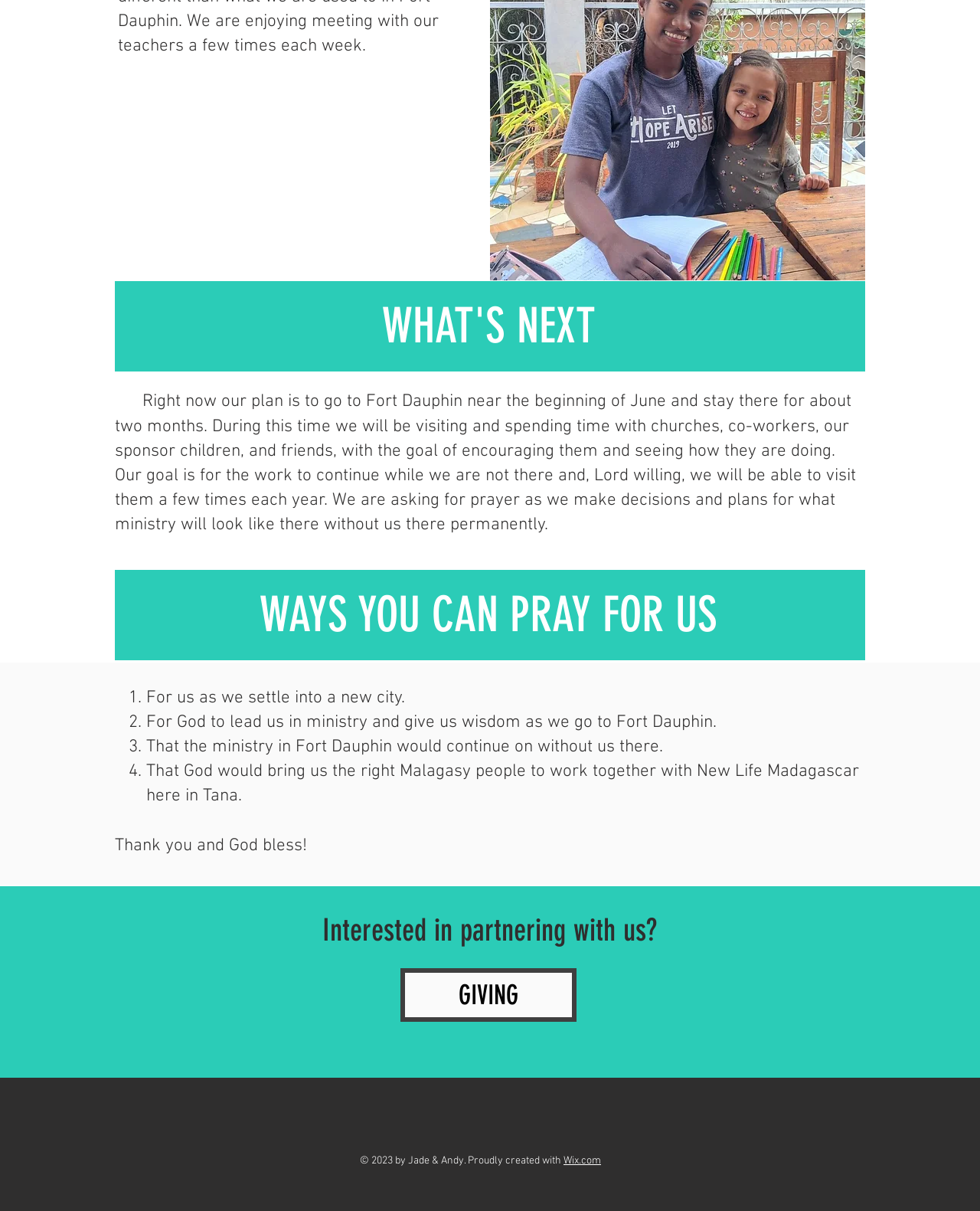Determine the bounding box coordinates for the HTML element described here: "aria-label="Facebook"".

[0.445, 0.922, 0.469, 0.941]